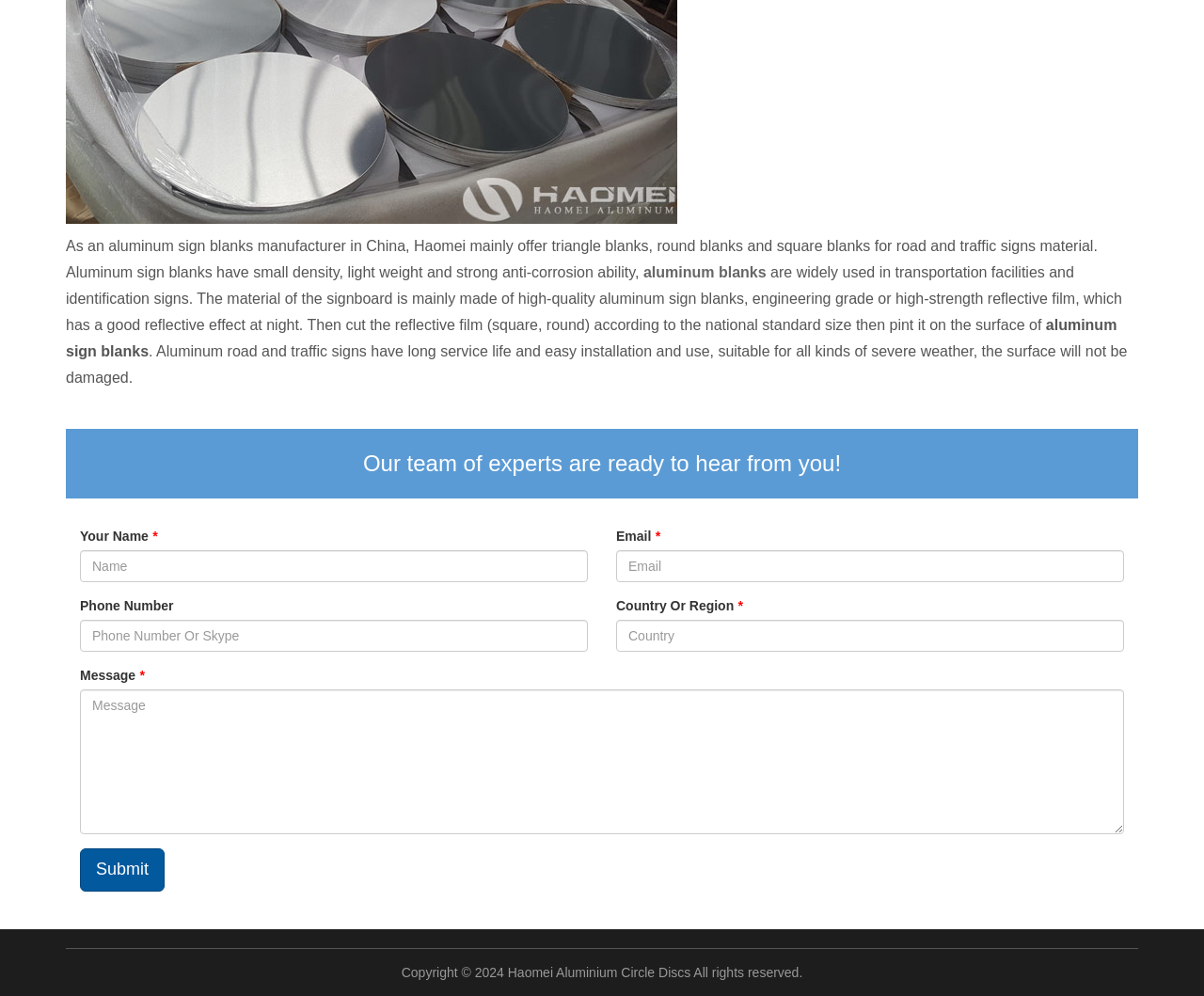Predict the bounding box of the UI element that fits this description: "Accept".

None